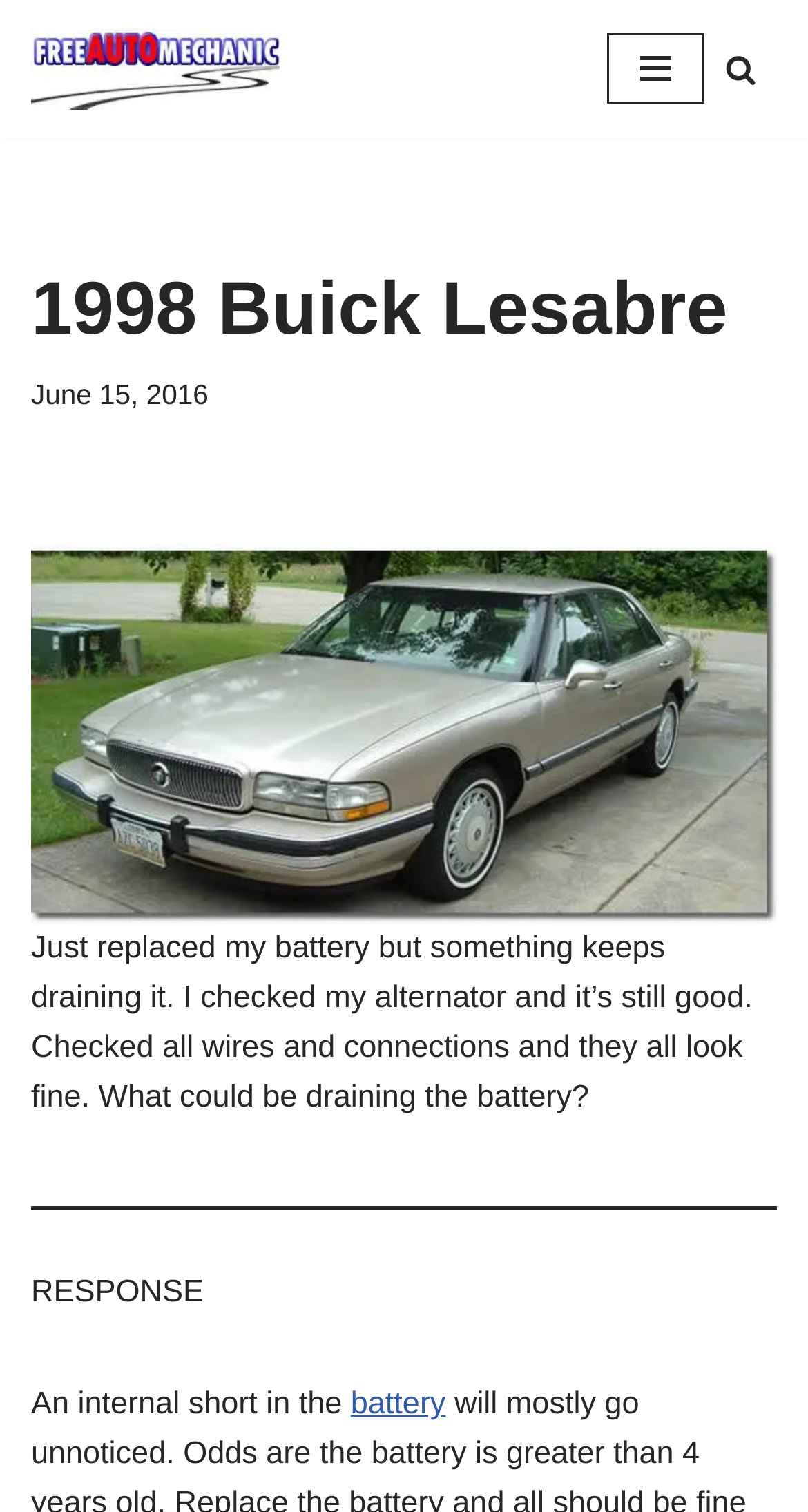Use a single word or phrase to answer the question:
When was the question posted?

June 15, 2016